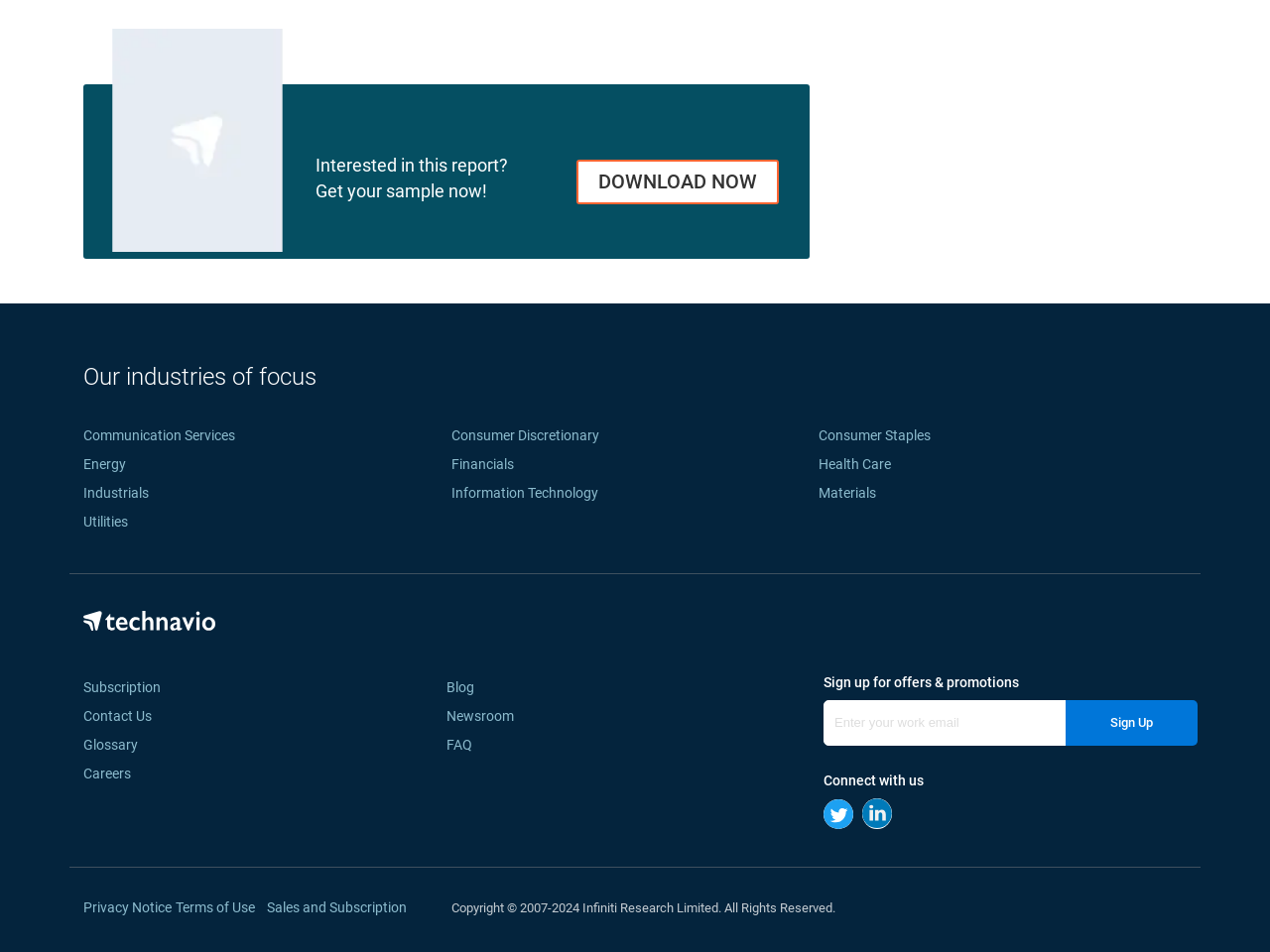Determine the bounding box coordinates of the UI element described by: "Communication Services".

[0.066, 0.449, 0.185, 0.466]